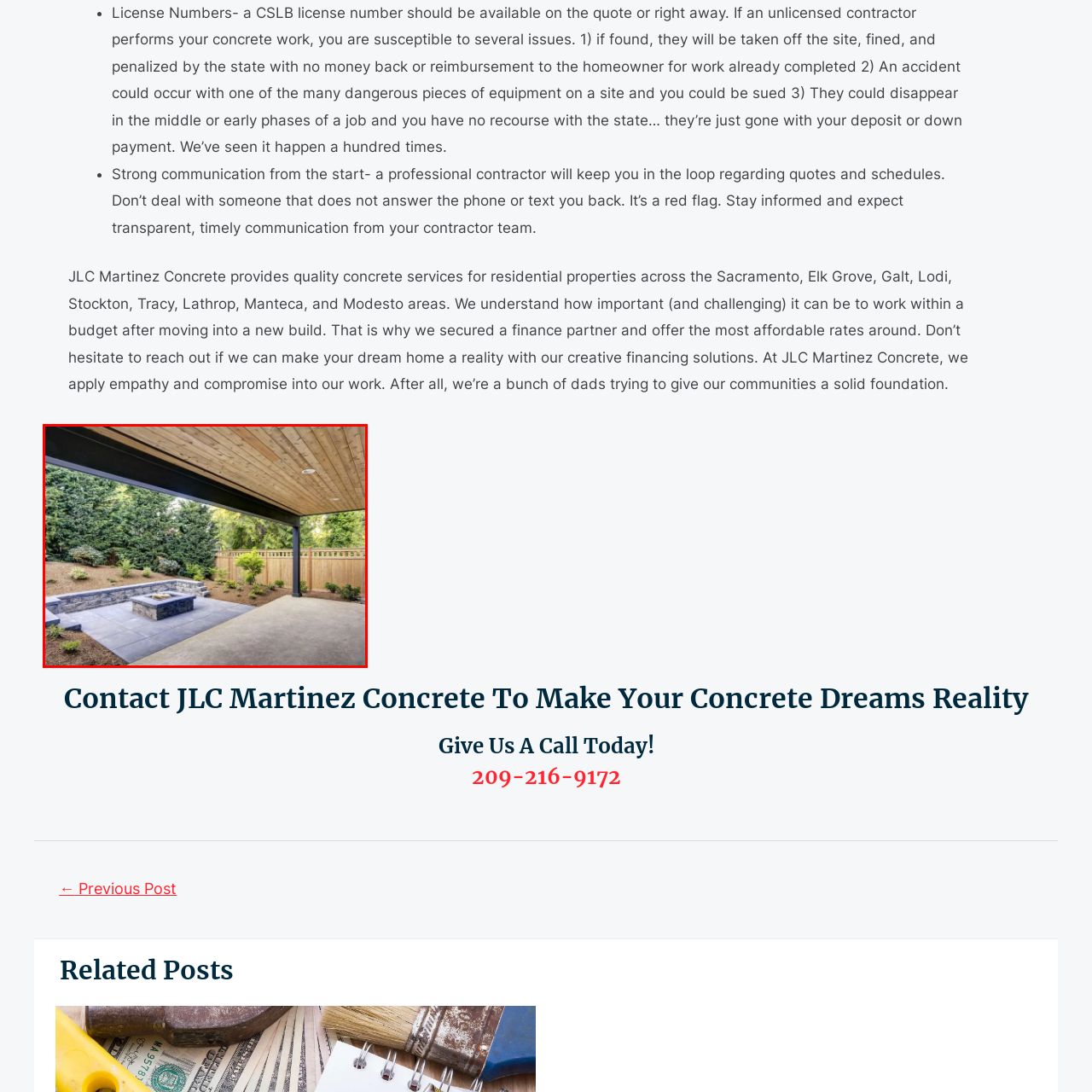Examine the portion of the image marked by the red rectangle, Who is the professional contractor serving the Sacramento area? Answer concisely using a single word or phrase.

JLC Martinez Concrete